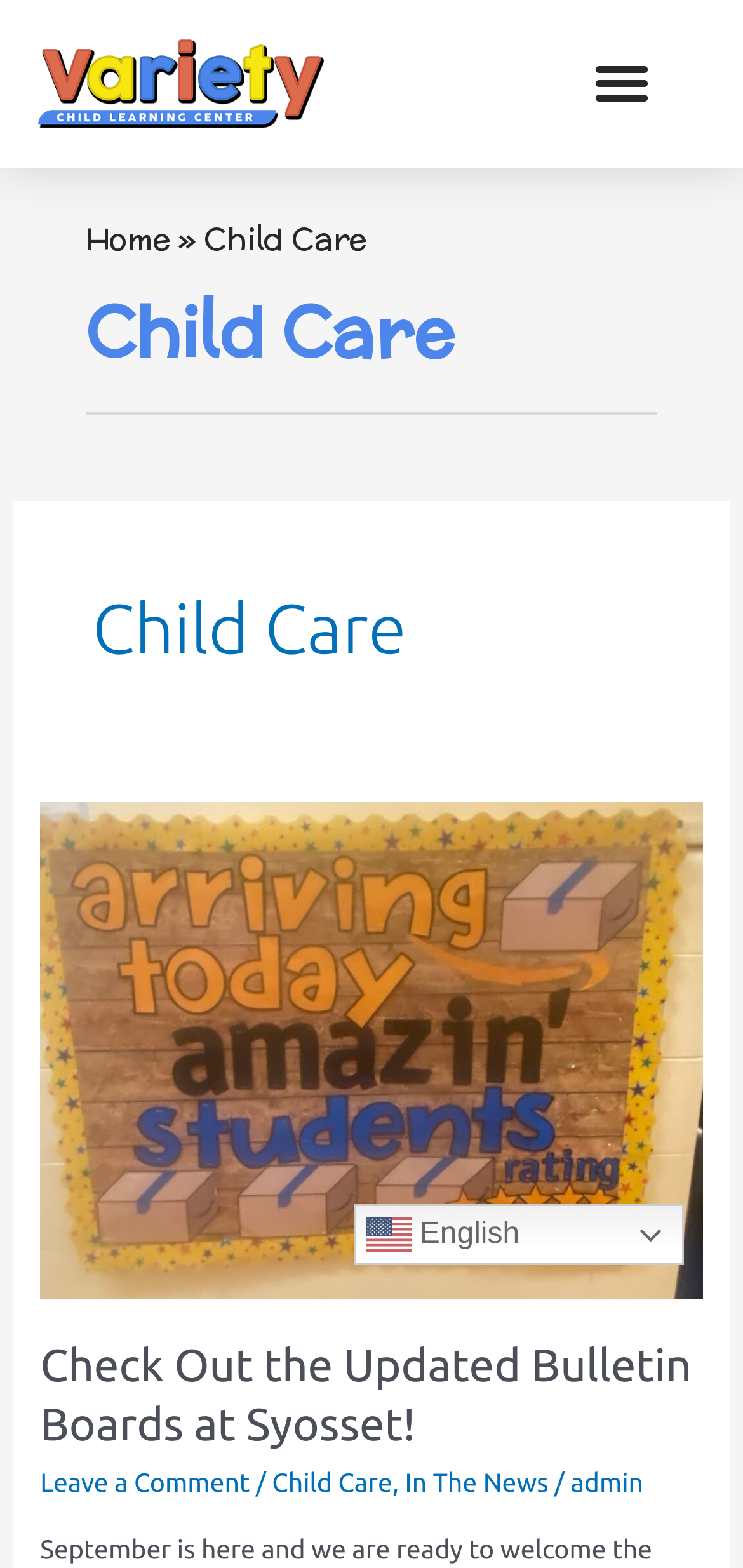Identify the bounding box coordinates of the clickable region required to complete the instruction: "Click the Menu Toggle button". The coordinates should be given as four float numbers within the range of 0 and 1, i.e., [left, top, right, bottom].

[0.779, 0.026, 0.894, 0.08]